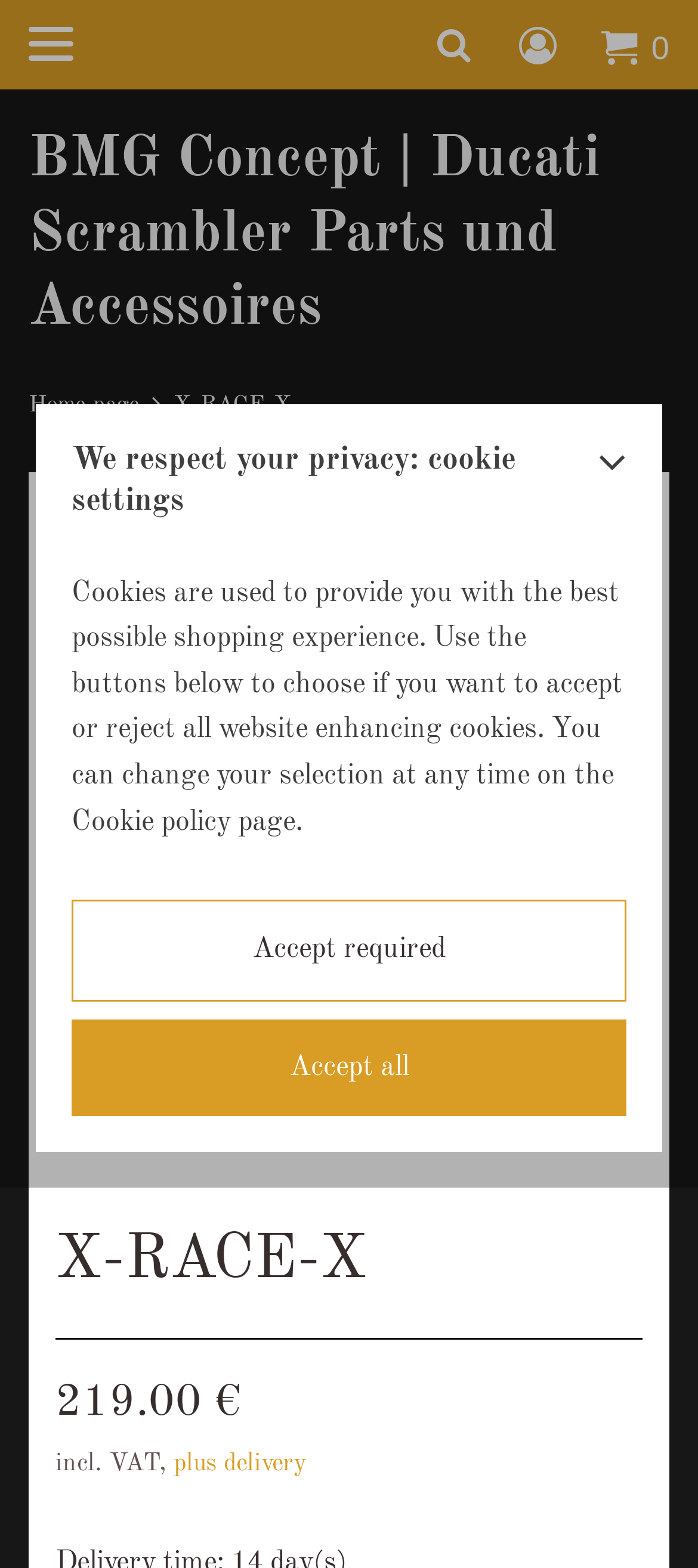How many items are in the basket?
Could you answer the question in a detailed manner, providing as much information as possible?

I found the number of items in the basket by looking at the link element with the text 'Access your basket. You have 0 items in your basket.' which is located at the top right corner of the webpage.